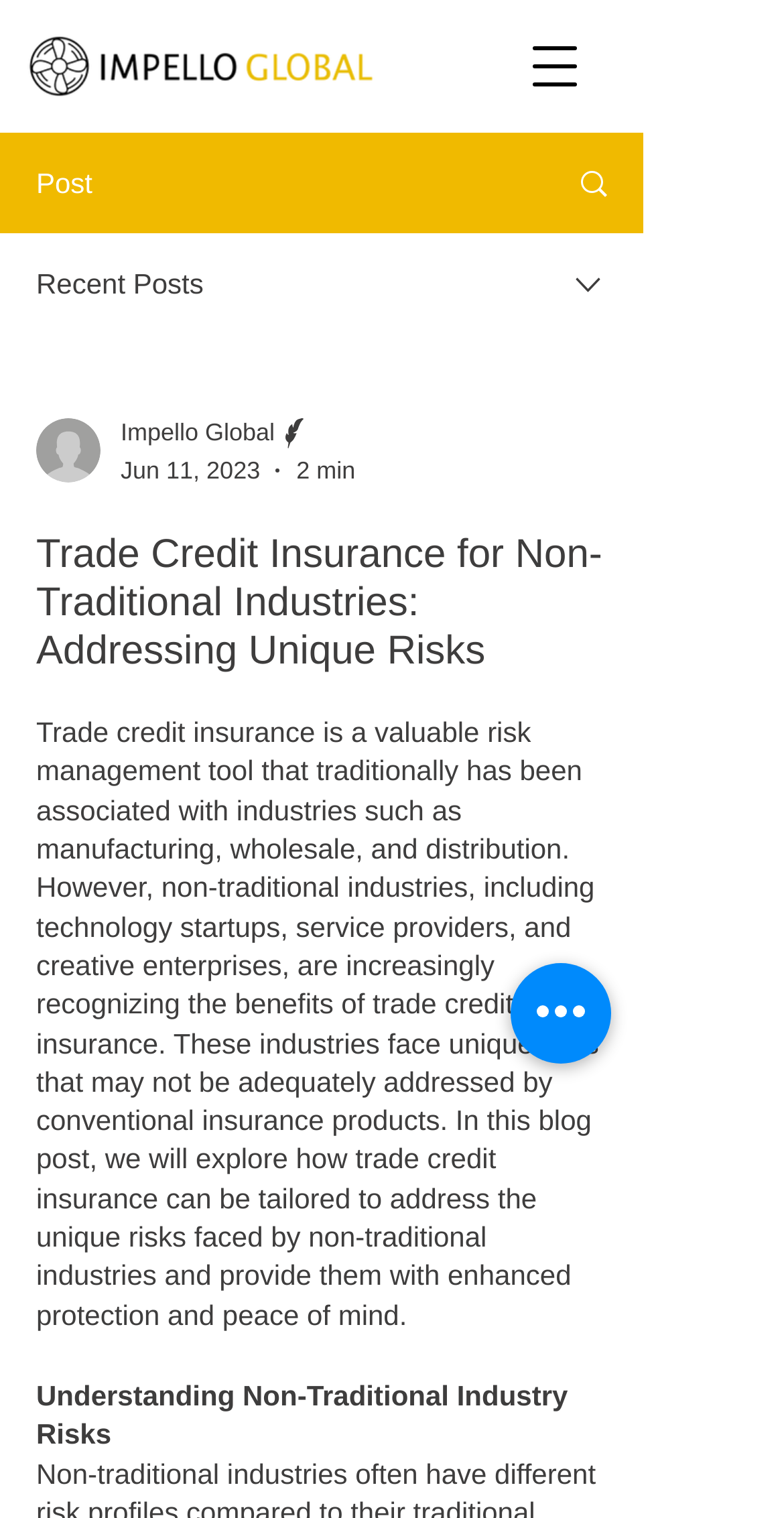By analyzing the image, answer the following question with a detailed response: What is the purpose of the combobox?

The combobox is used to select a writer, as indicated by the link 'Writer's picture' and the subsequent text that displays the writer's name and picture.